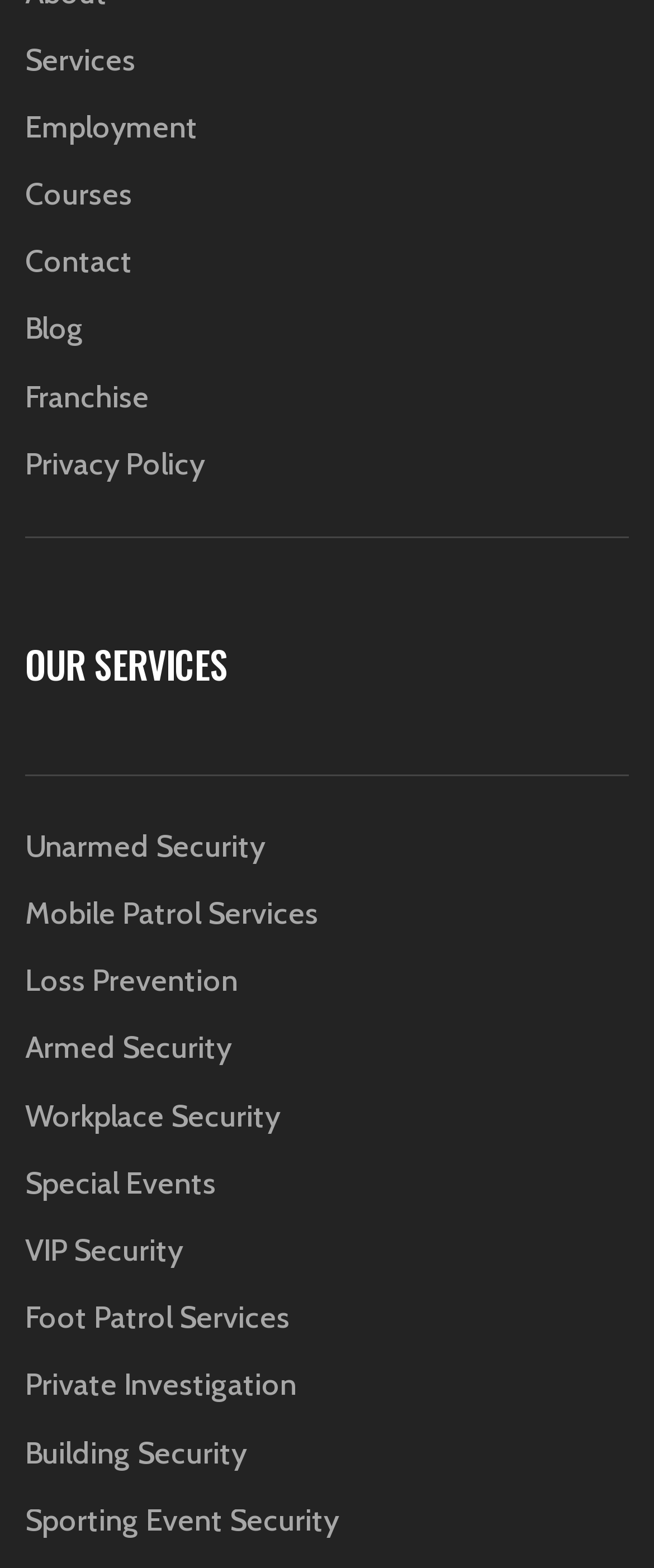Please identify the bounding box coordinates of the element on the webpage that should be clicked to follow this instruction: "Read about Loss Prevention". The bounding box coordinates should be given as four float numbers between 0 and 1, formatted as [left, top, right, bottom].

[0.038, 0.613, 0.369, 0.64]